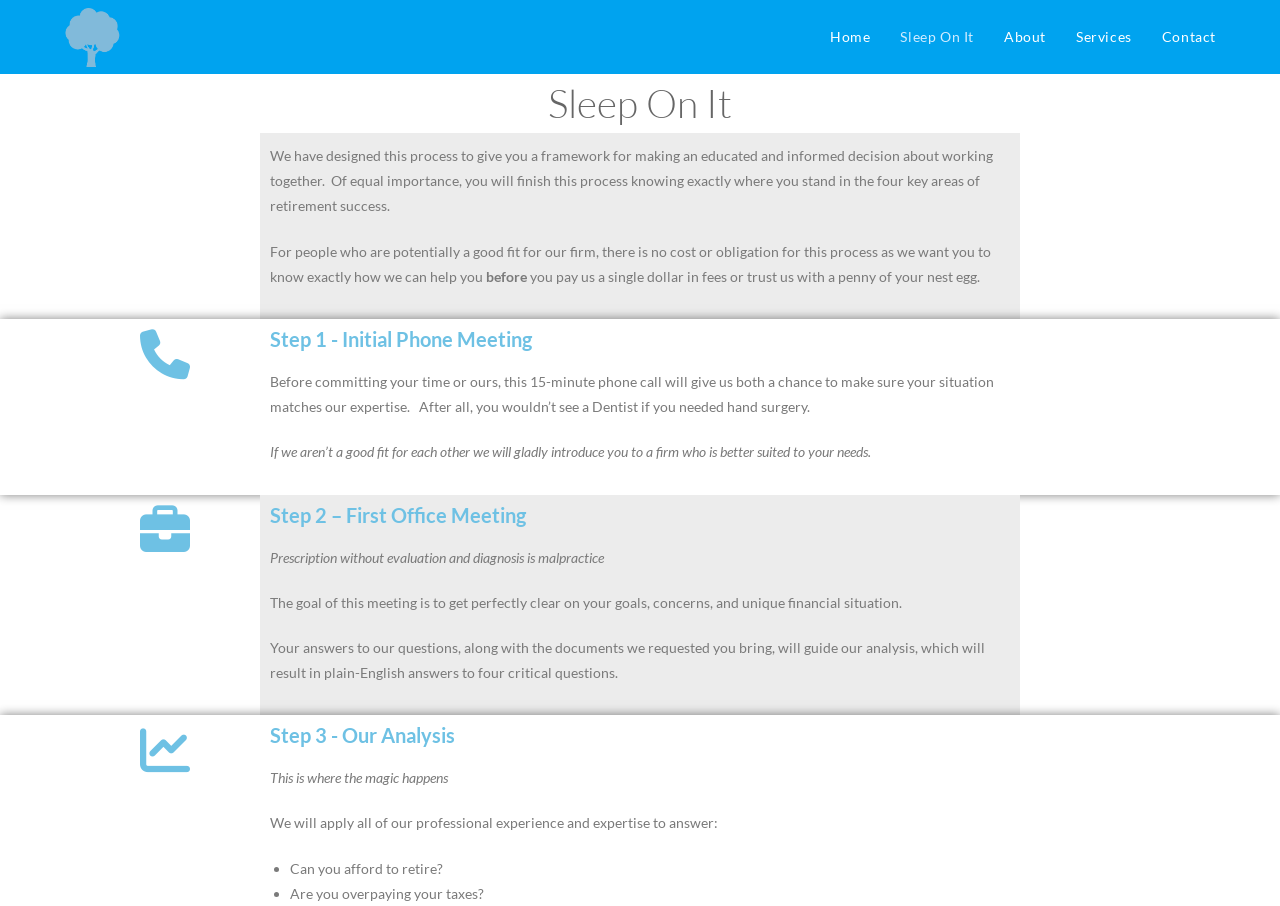What is the purpose of the initial phone meeting?
Use the image to answer the question with a single word or phrase.

To ensure a good fit